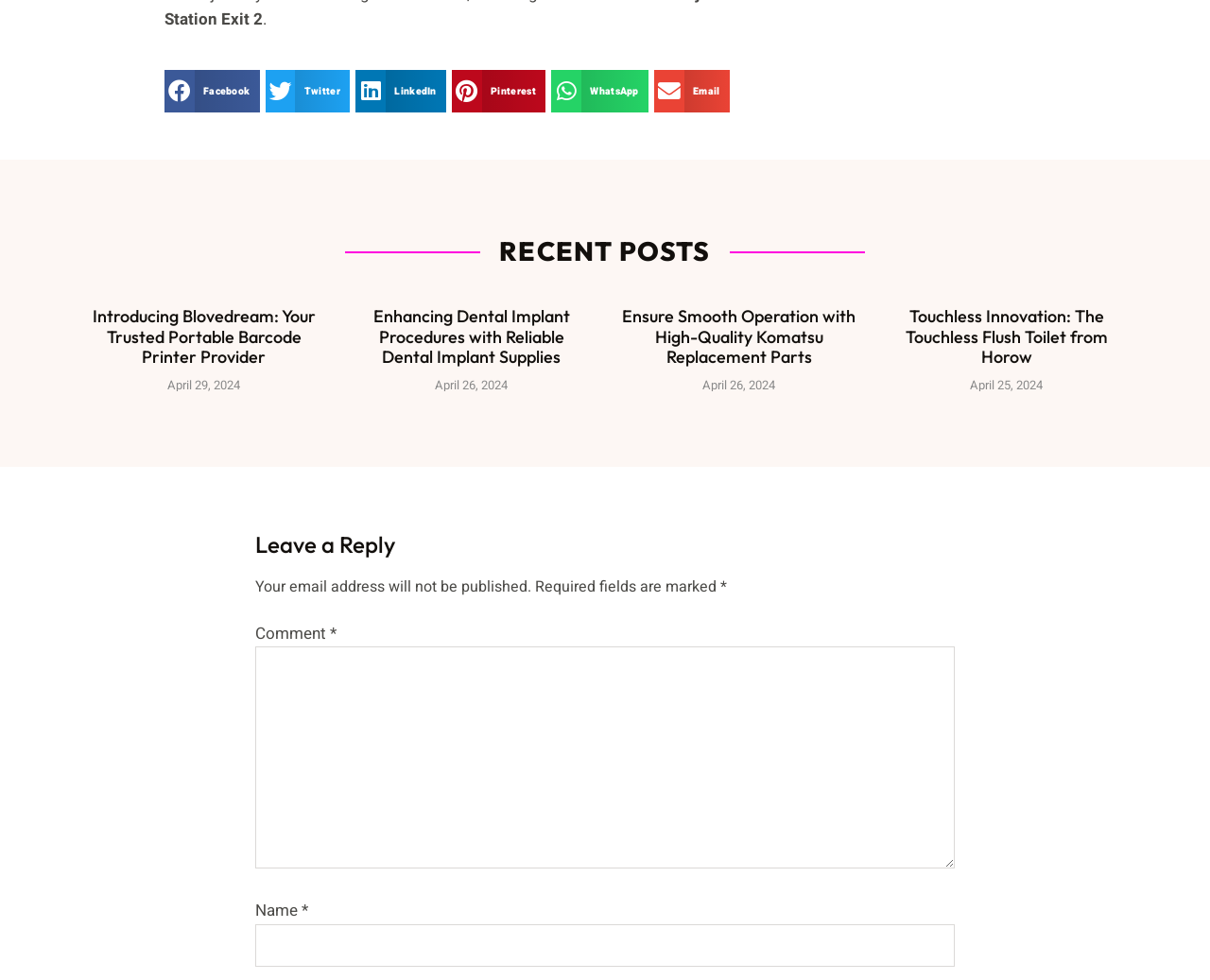Please locate the bounding box coordinates of the element that needs to be clicked to achieve the following instruction: "Read article about Blovedream". The coordinates should be four float numbers between 0 and 1, i.e., [left, top, right, bottom].

[0.076, 0.312, 0.261, 0.375]